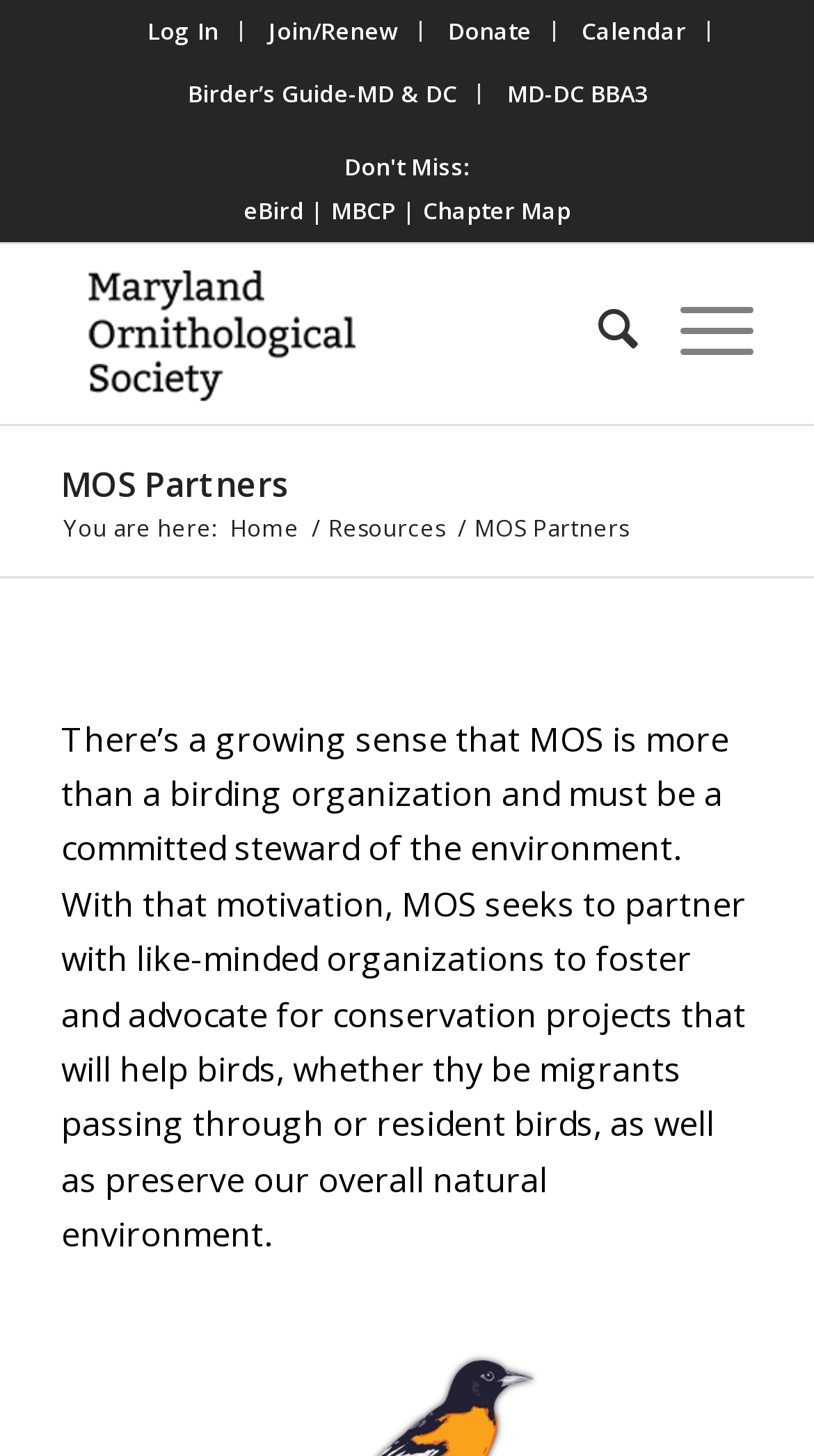How many links are there in the LayoutTable?
Based on the image, provide a one-word or brief-phrase response.

4